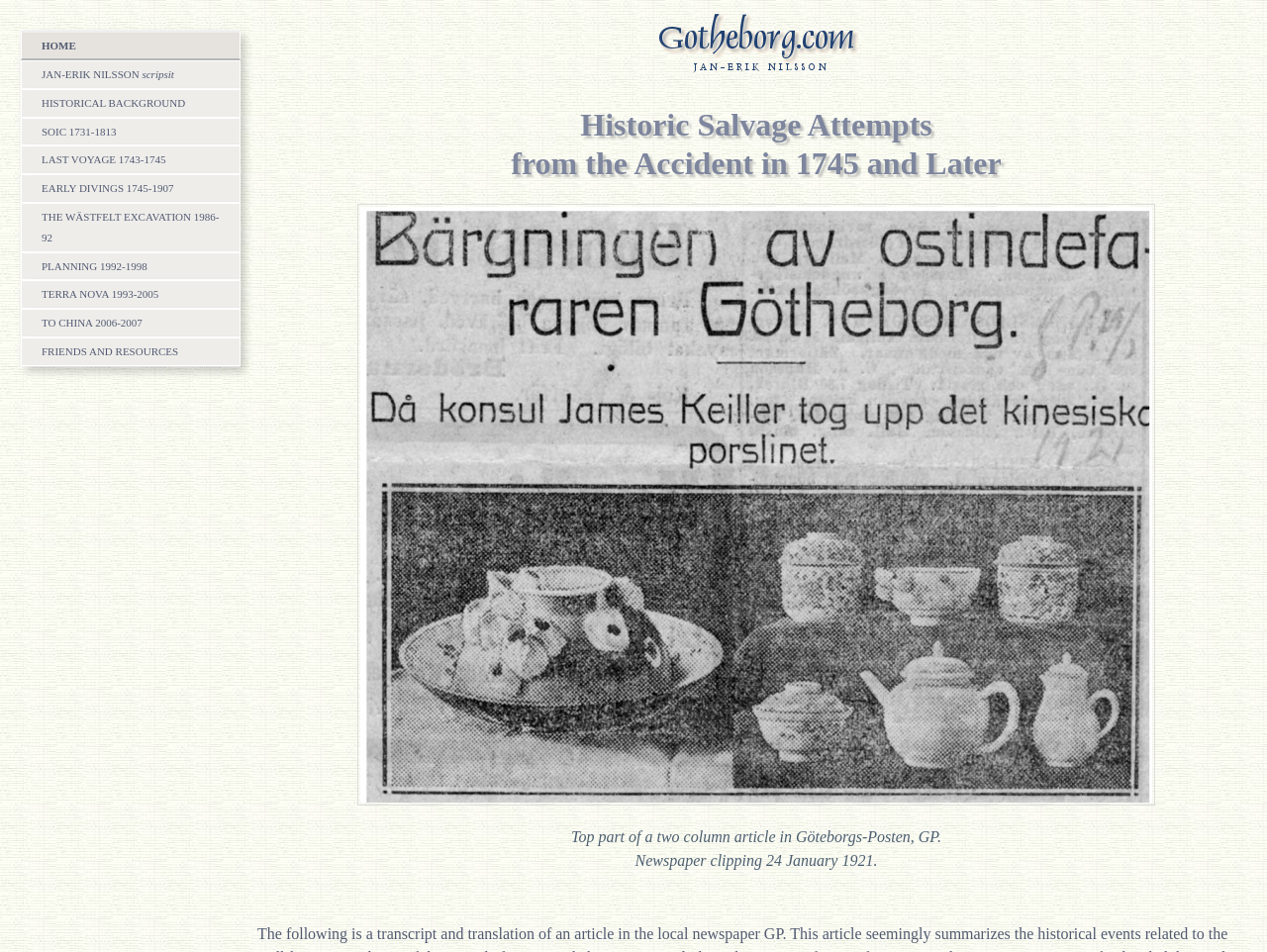Please identify the primary heading of the webpage and give its text content.

Historic Salvage Attempts
from the Accident in 1745 and Later